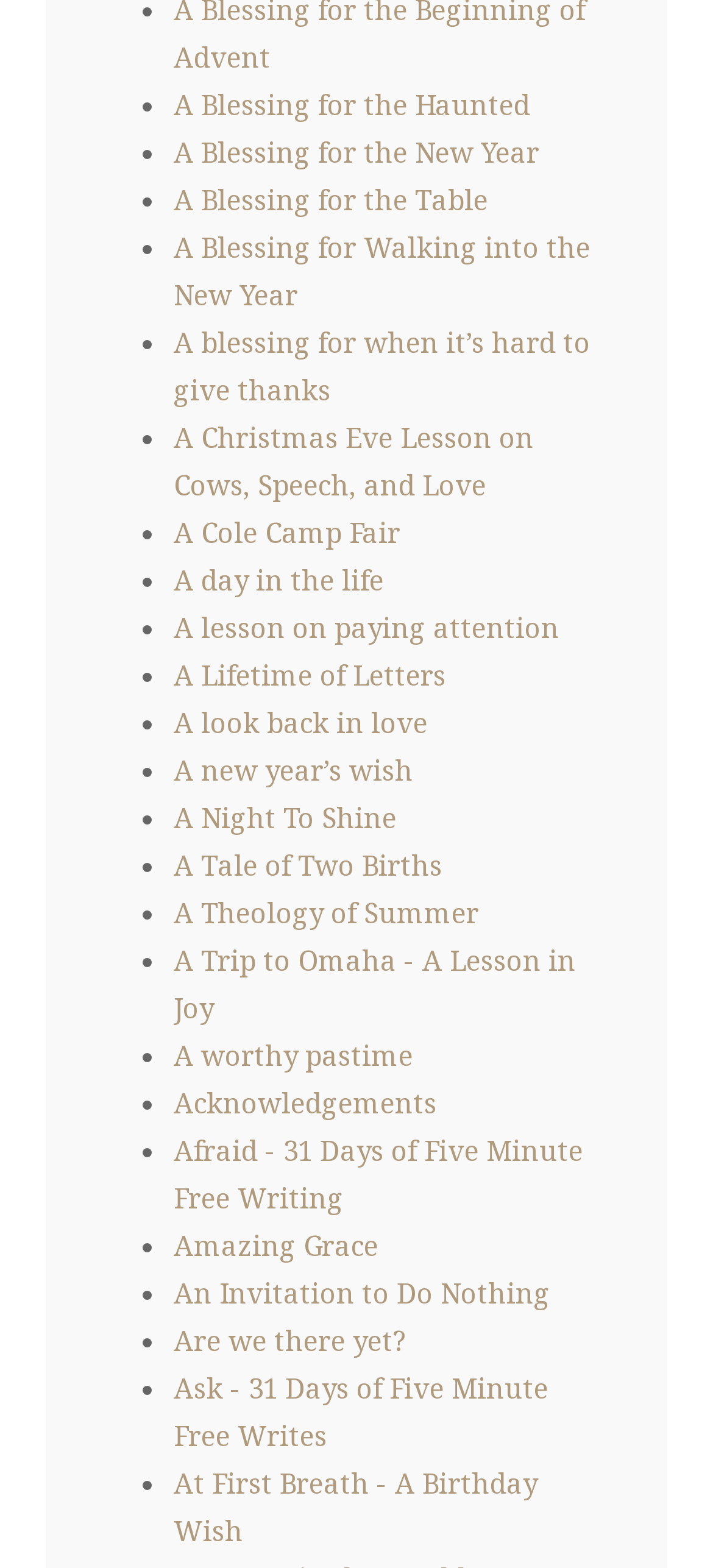Are all links on the same vertical position?
Answer the question based on the image using a single word or a brief phrase.

No